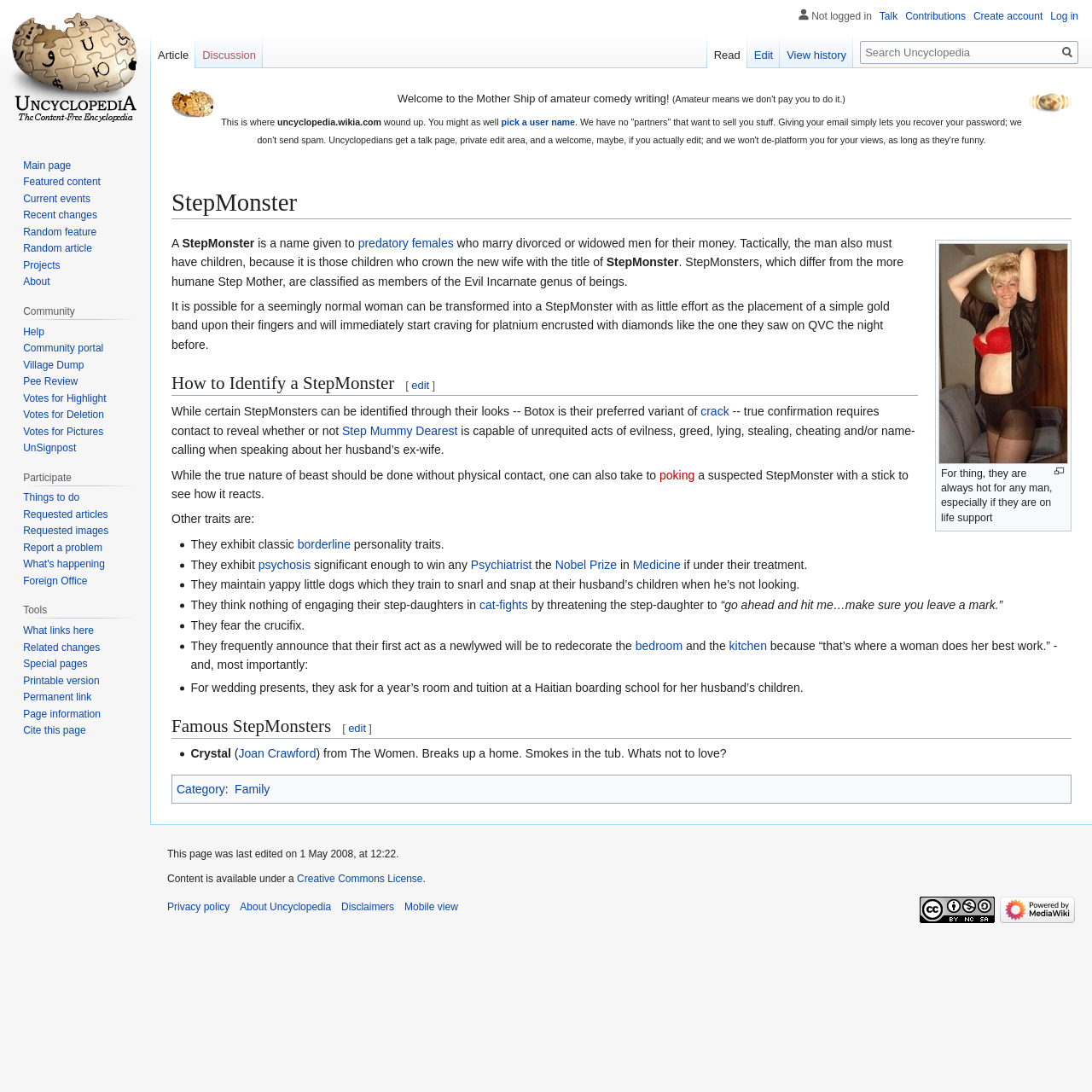Please determine the bounding box coordinates, formatted as (top-left x, top-left y, bottom-right x, bottom-right y), with all values as floating point numbers between 0 and 1. Identify the bounding box of the region described as: poking

[0.604, 0.429, 0.636, 0.441]